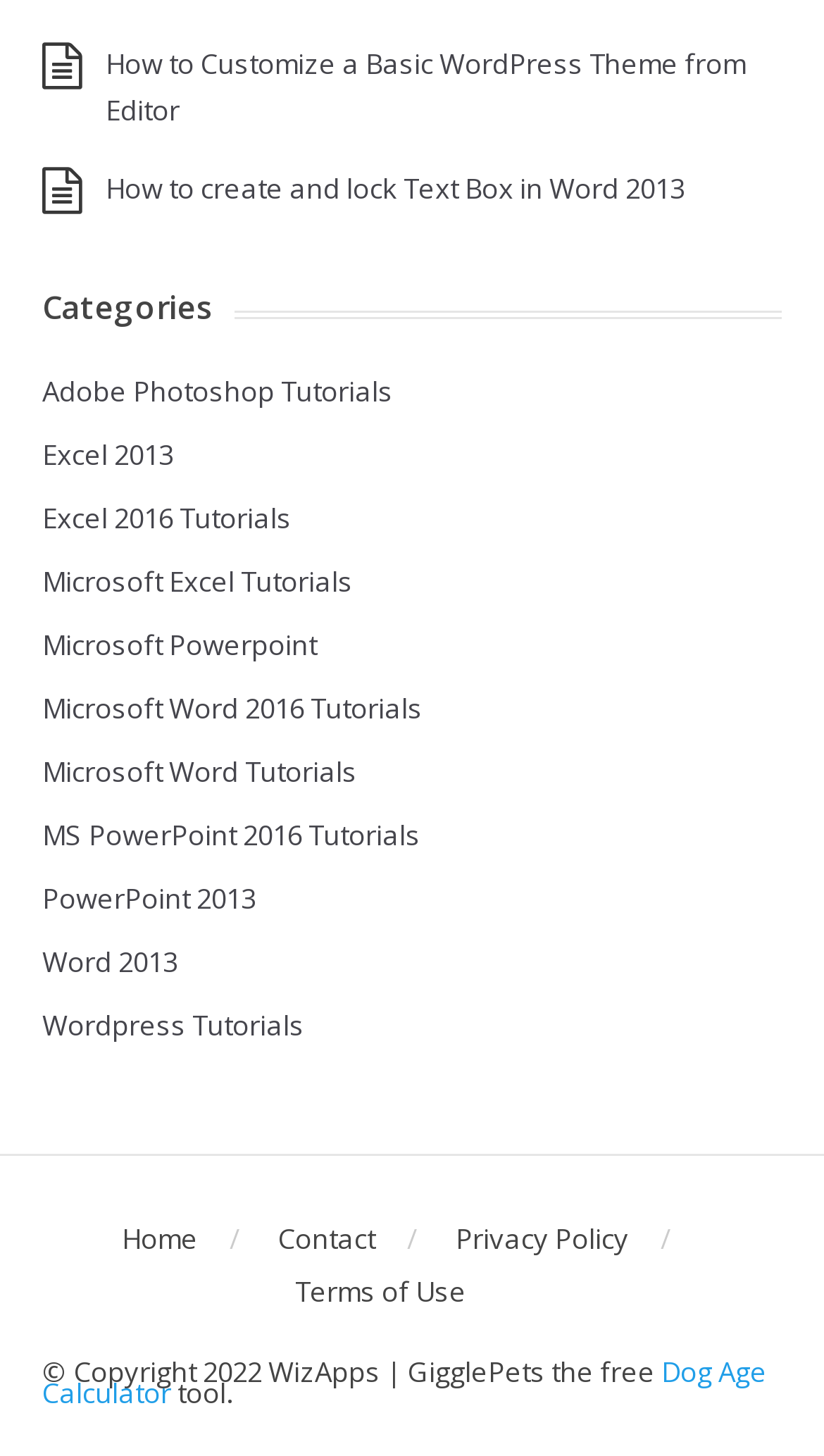What is the last link in the category section?
Identify the answer in the screenshot and reply with a single word or phrase.

Wordpress Tutorials